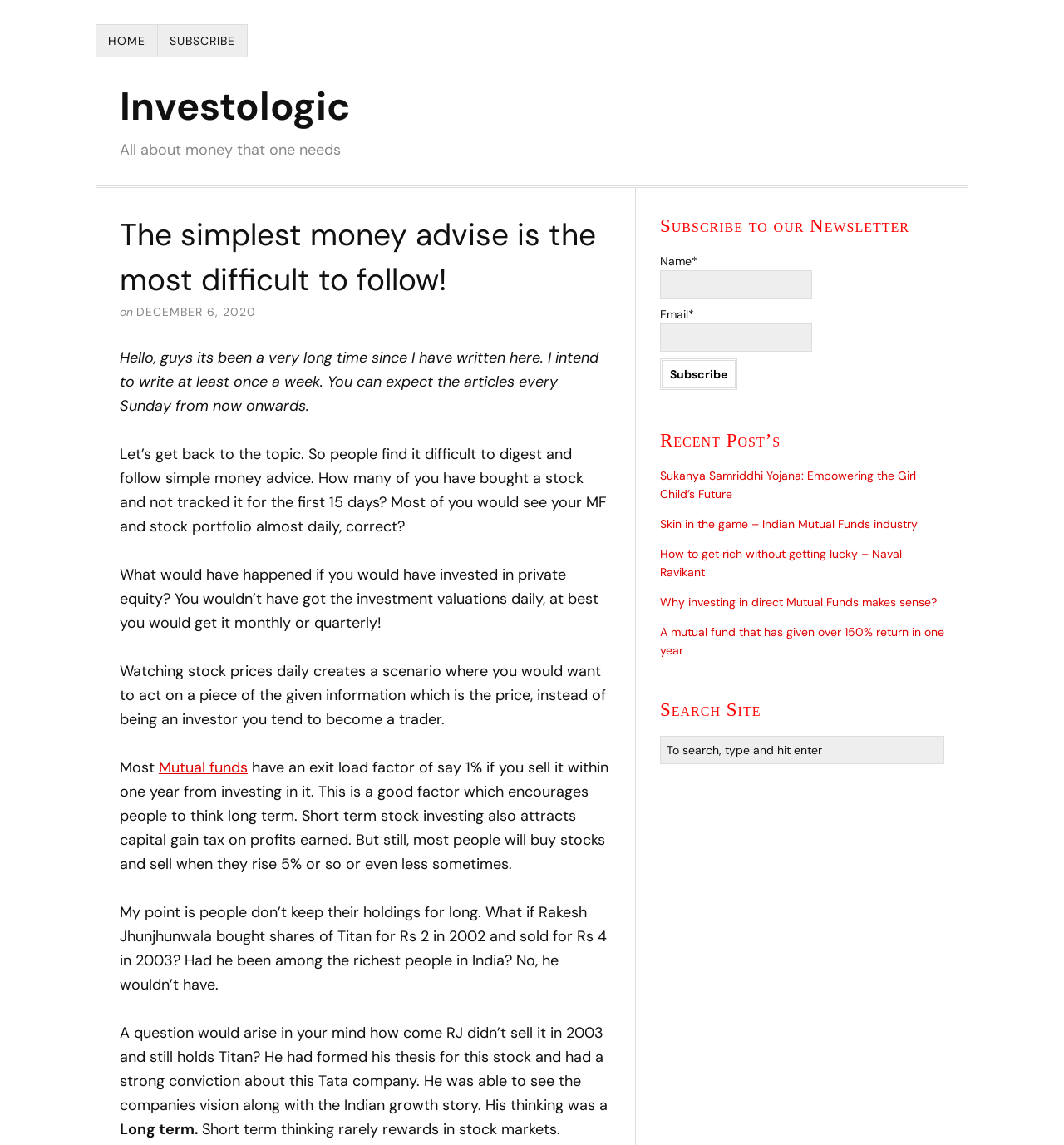What is the main topic of this webpage?
Look at the screenshot and give a one-word or phrase answer.

Money advice